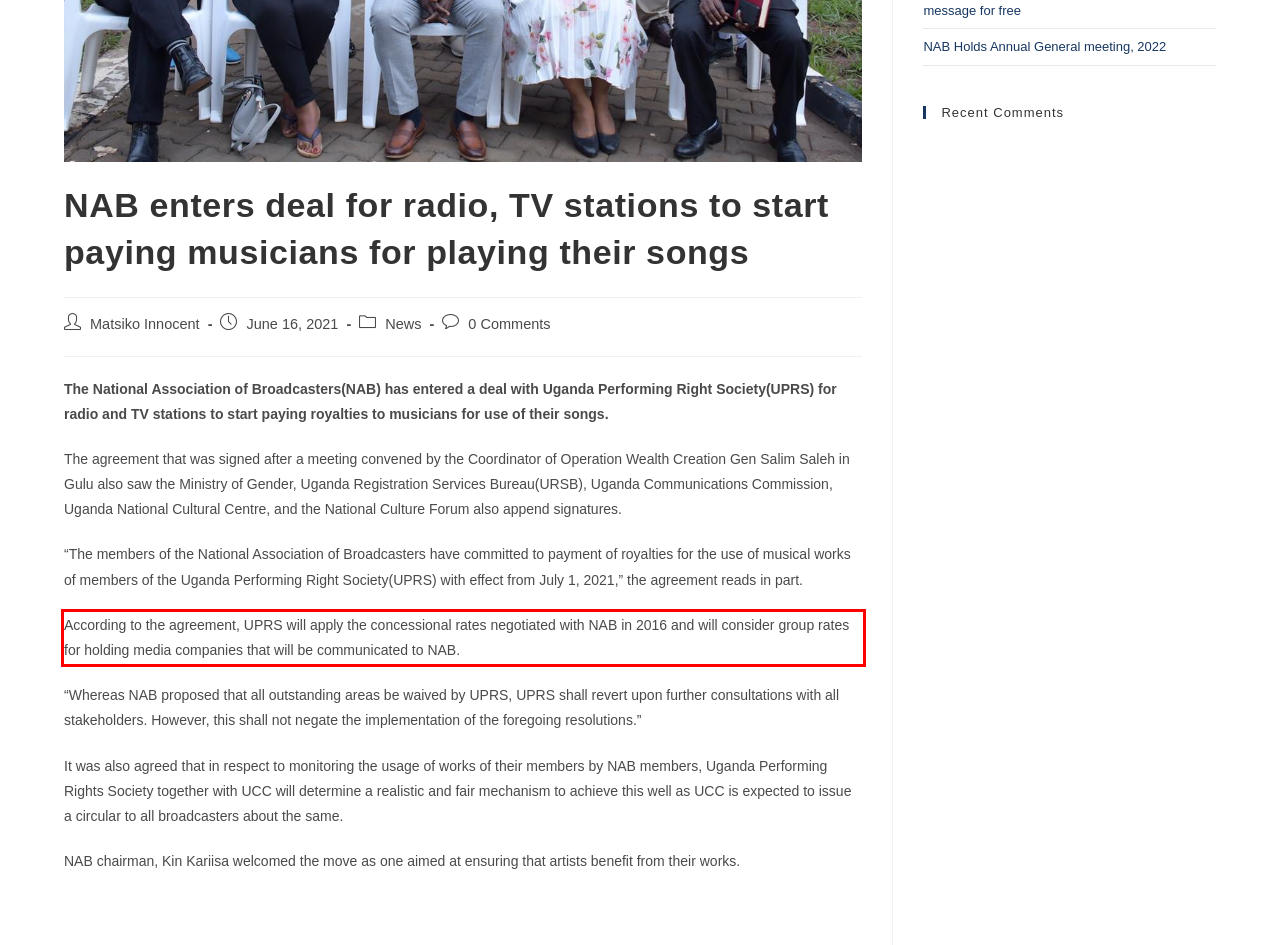Please perform OCR on the UI element surrounded by the red bounding box in the given webpage screenshot and extract its text content.

According to the agreement, UPRS will apply the concessional rates negotiated with NAB in 2016 and will consider group rates for holding media companies that will be communicated to NAB.